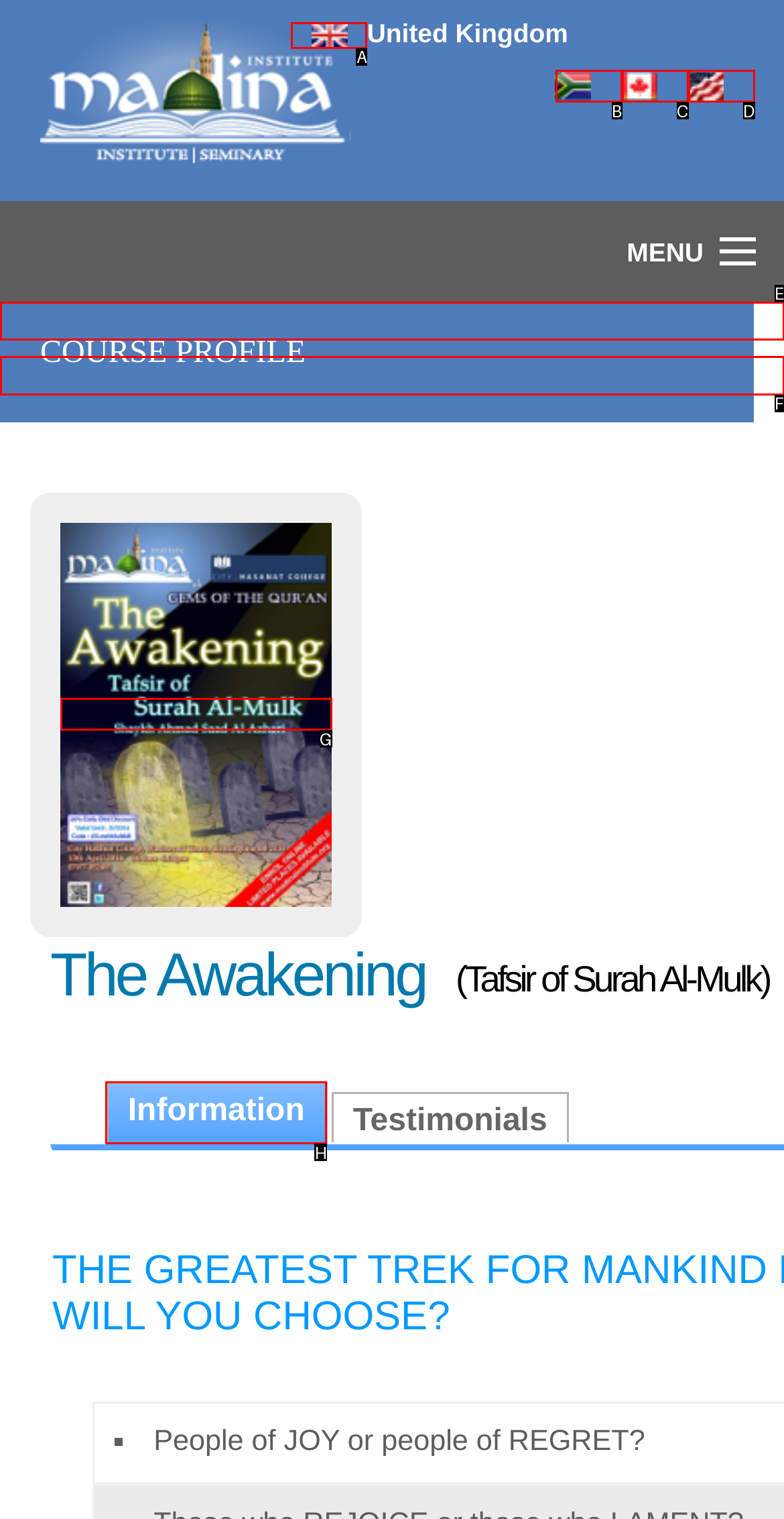Choose the letter of the element that should be clicked to complete the task: Click the United Kingdom flag
Answer with the letter from the possible choices.

A